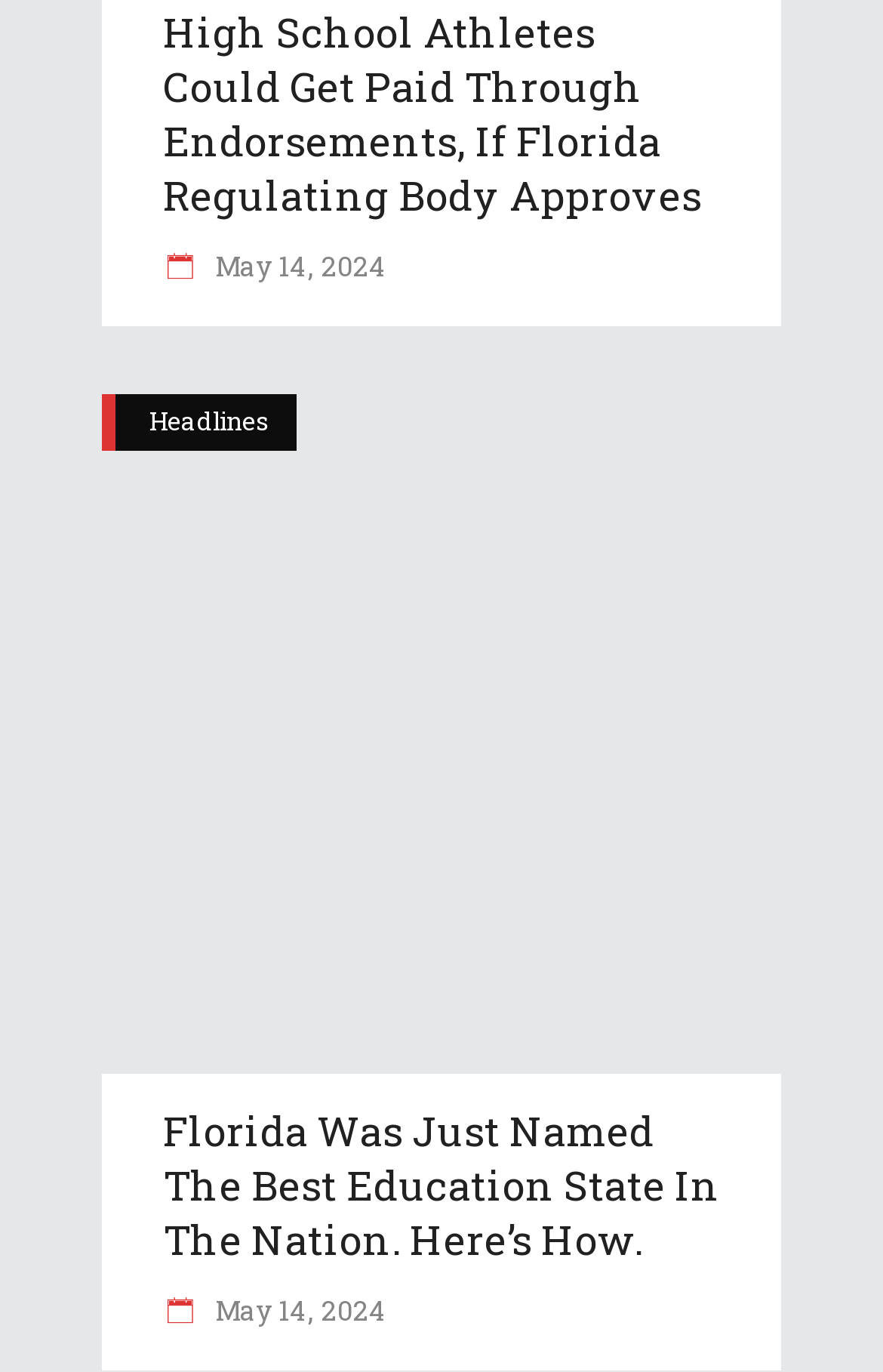Carefully examine the image and provide an in-depth answer to the question: How many news articles are on this page?

I counted the number of headings on the page, which are 'High School Athletes Could Get Paid Through Endorsements, If Florida Regulating Body Approves' and 'Florida Was Just Named The Best Education State In The Nation. Here’s How.'. Both of these headings are accompanied by links, indicating they are separate news articles.